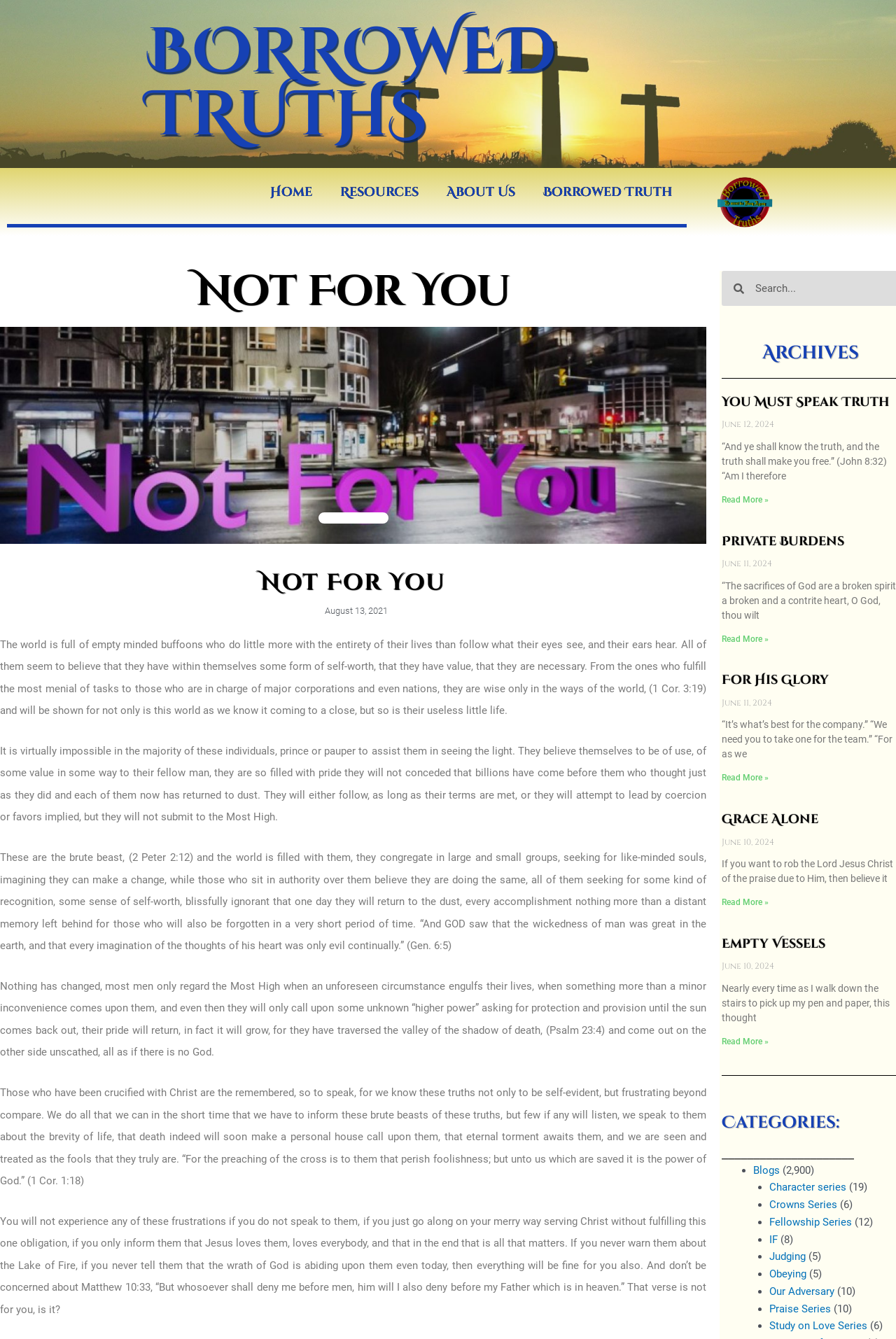Answer the following query concisely with a single word or phrase:
How many blog posts are listed on the webpage?

6